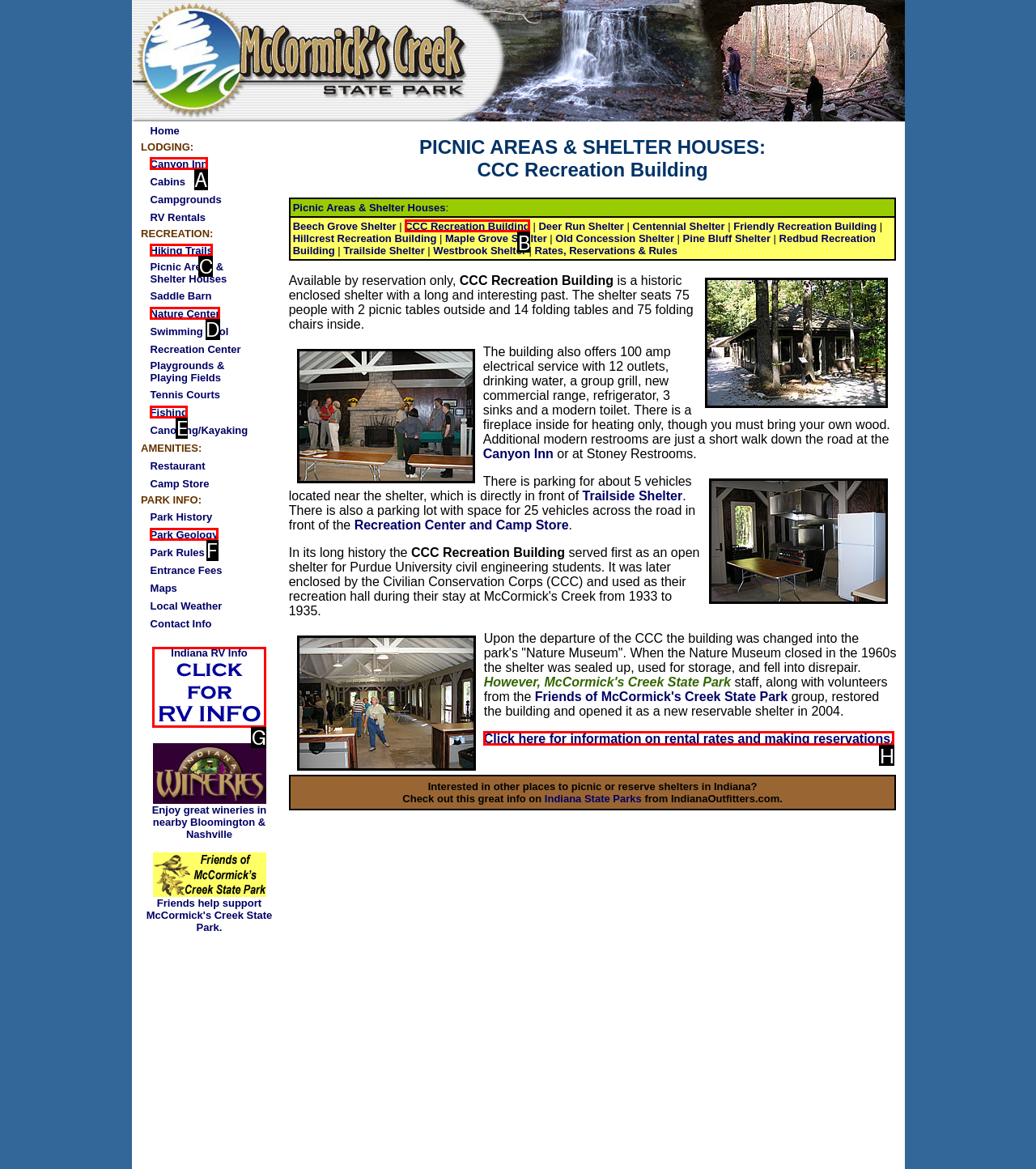Choose the letter of the option that needs to be clicked to perform the task: Learn about Nature Center. Answer with the letter.

D